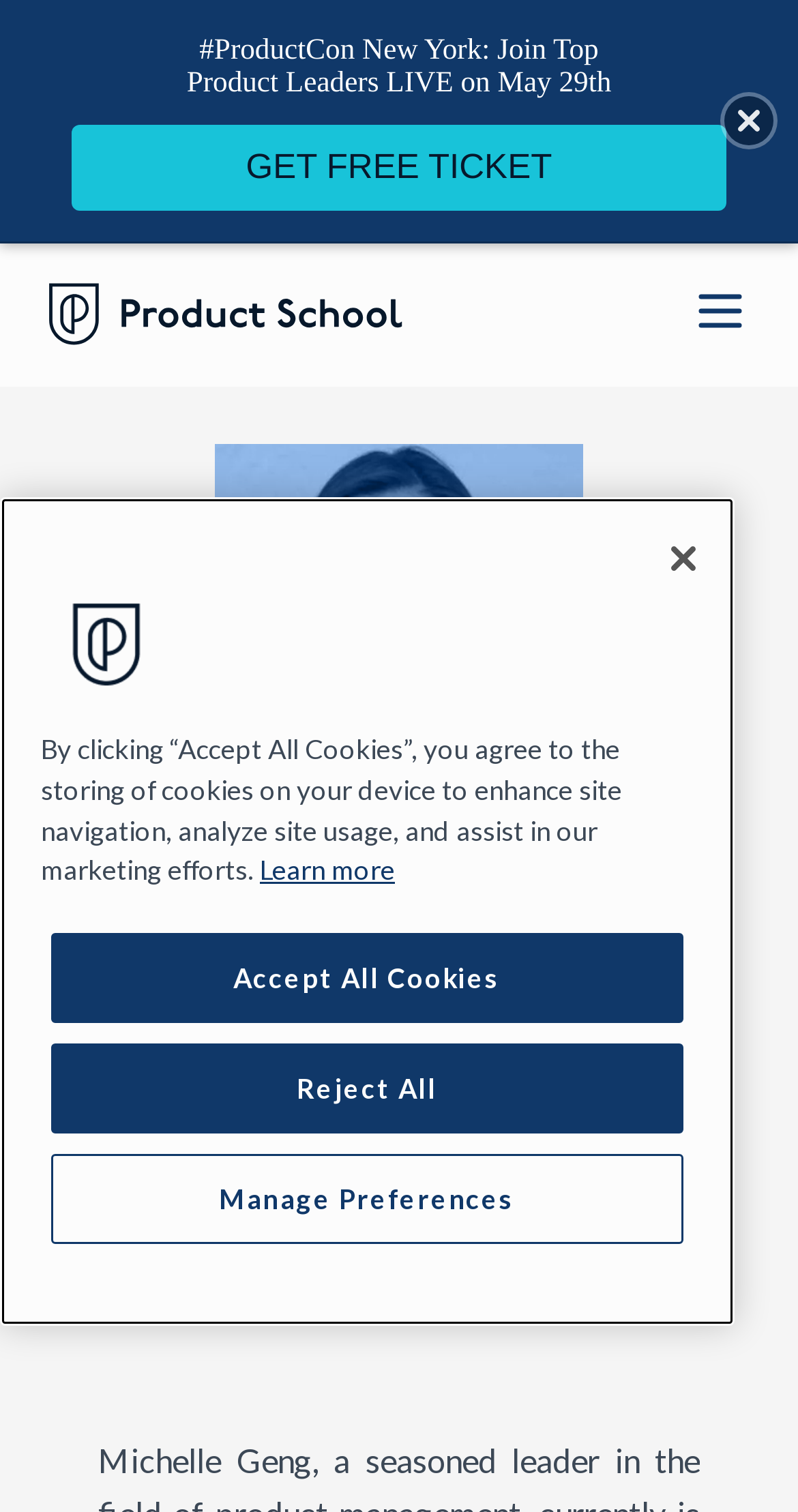What is the event mentioned on the webpage?
Please provide a comprehensive answer to the question based on the webpage screenshot.

The webpage mentions an event called 'ProductCon New York' which is scheduled to take place on May 29th, and there is a call-to-action button to get a free ticket.